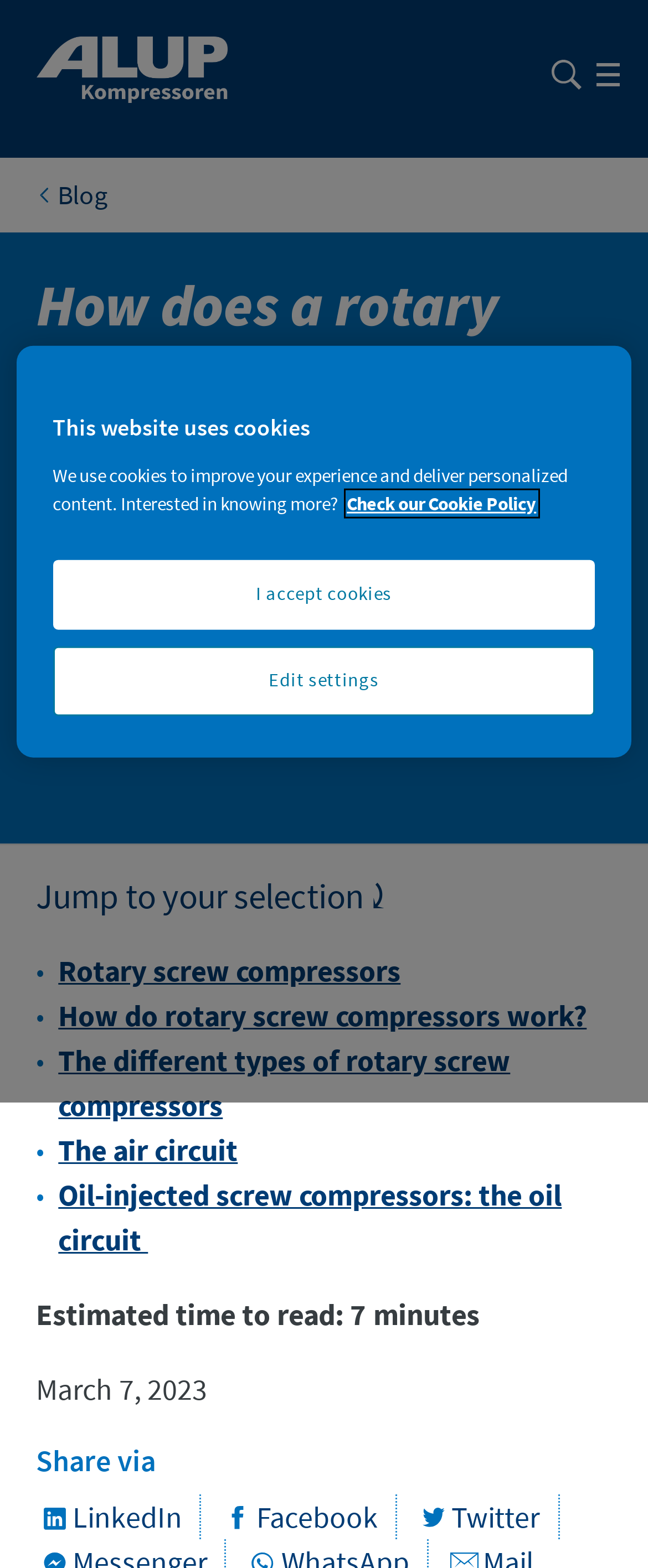What is the date of this blog post?
Your answer should be a single word or phrase derived from the screenshot.

March 7, 2023